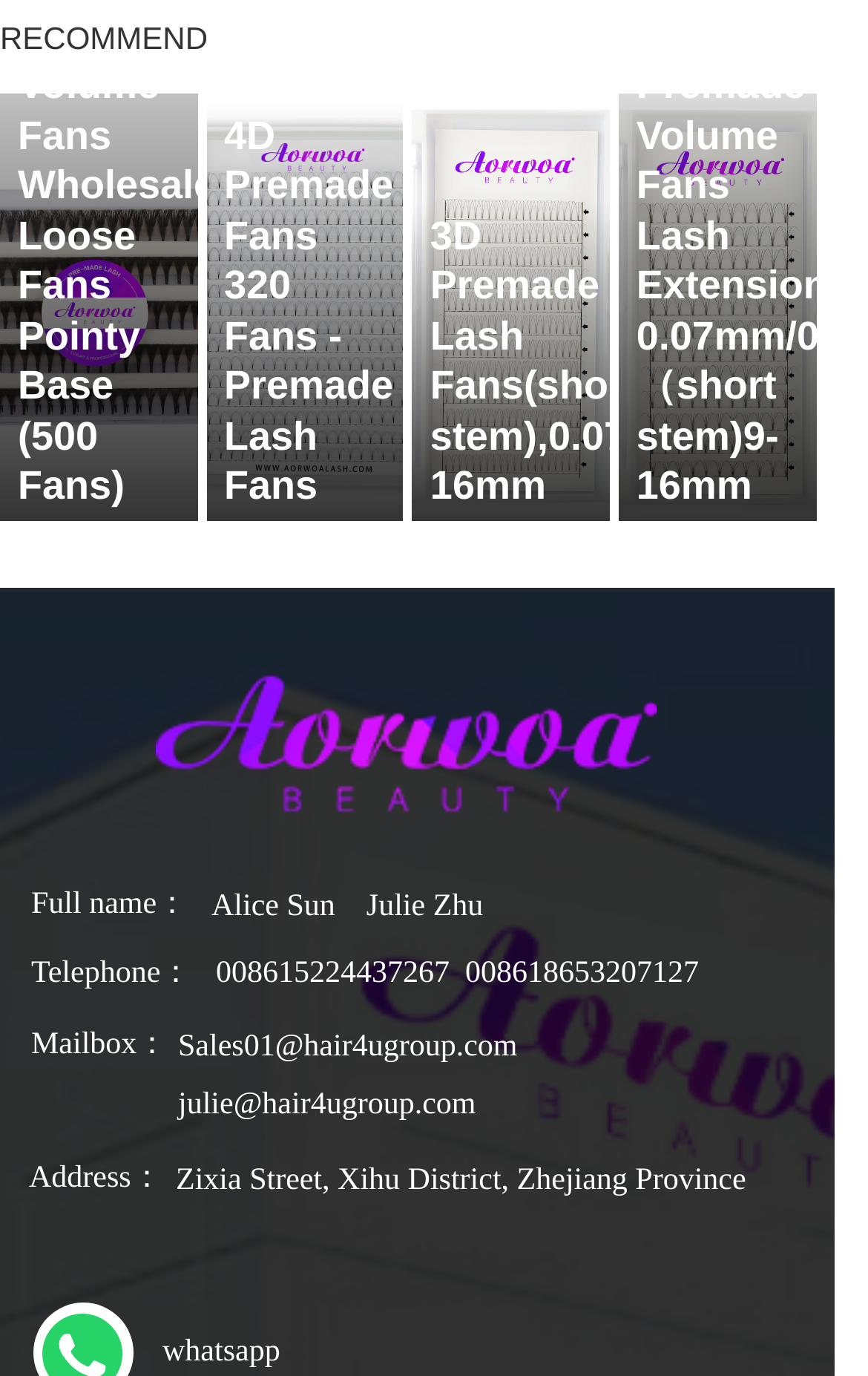Pinpoint the bounding box coordinates of the element to be clicked to execute the instruction: "Click on the link to read about Akita".

None